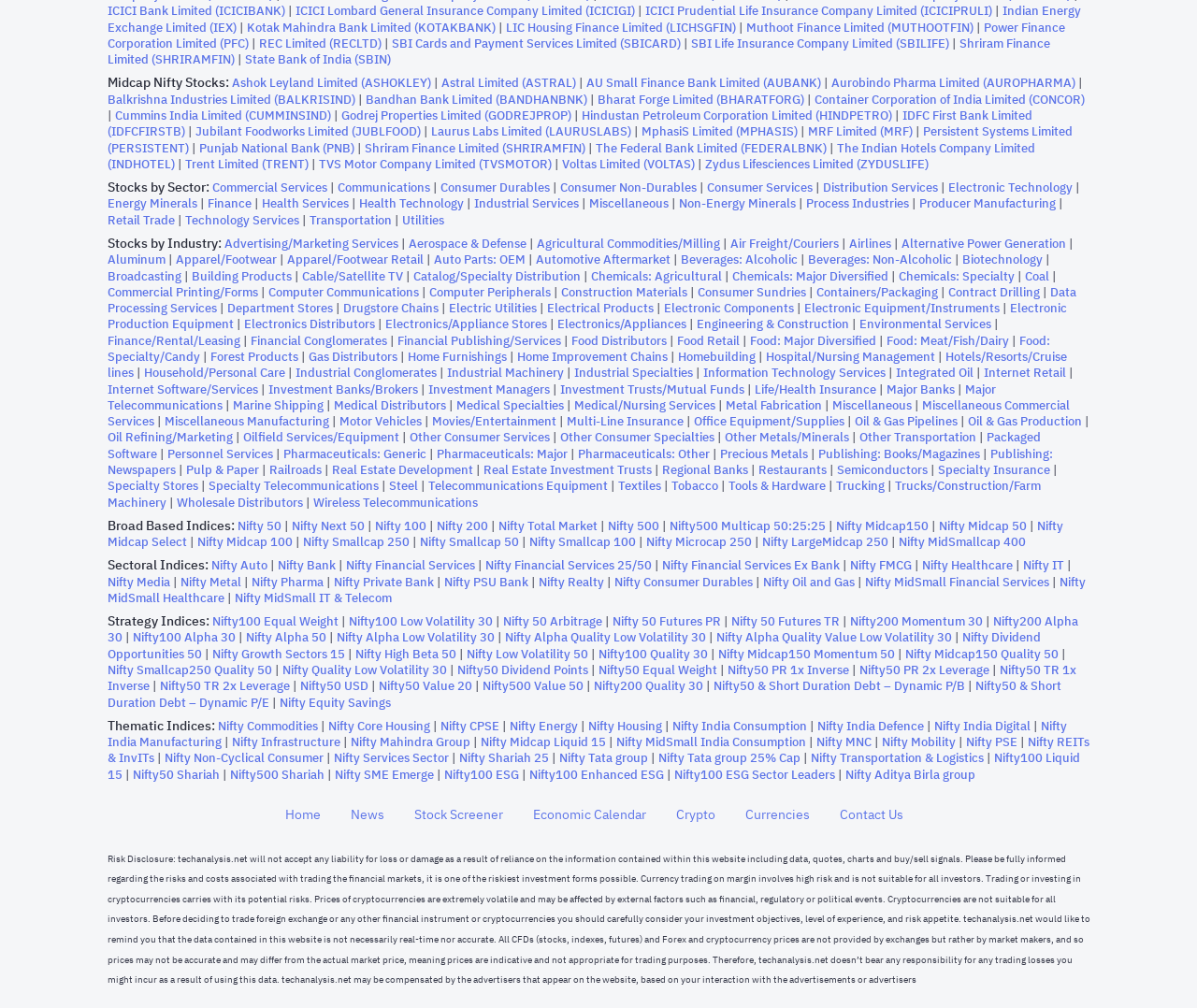Please pinpoint the bounding box coordinates for the region I should click to adhere to this instruction: "Click on ICICI Bank Limited".

[0.089, 0.003, 0.238, 0.018]